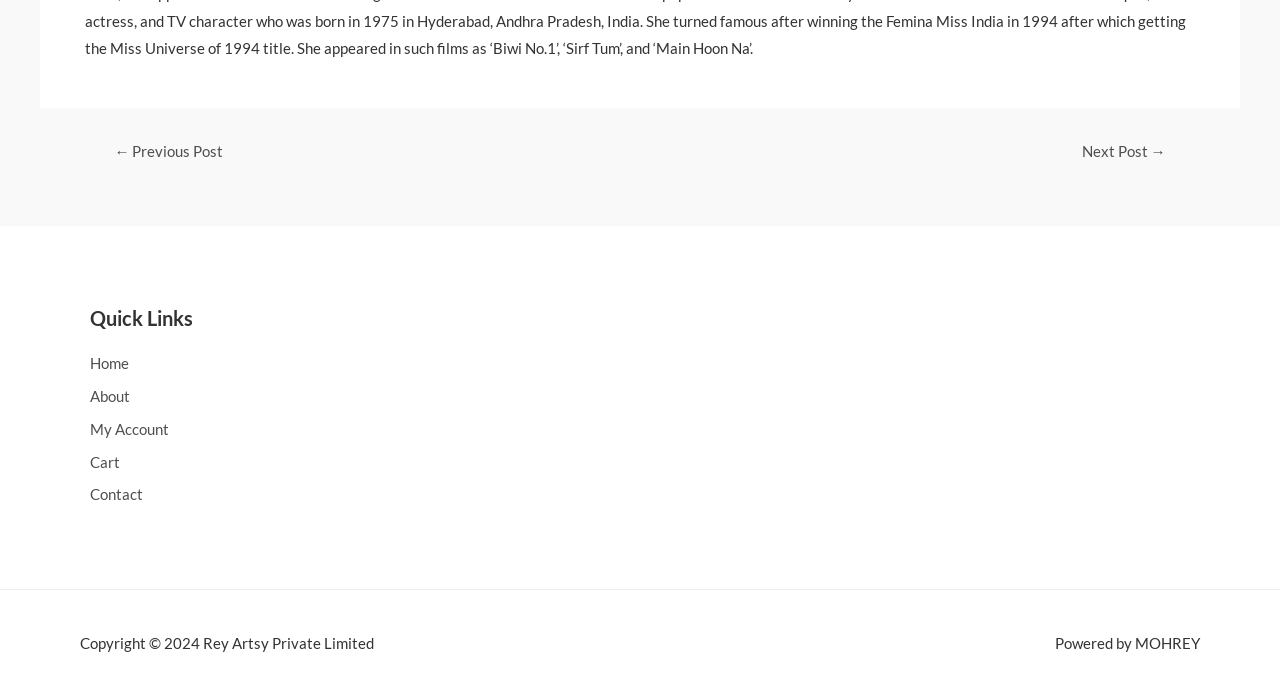Respond to the question below with a single word or phrase:
What is the name of the platform powering the website?

MOHREY